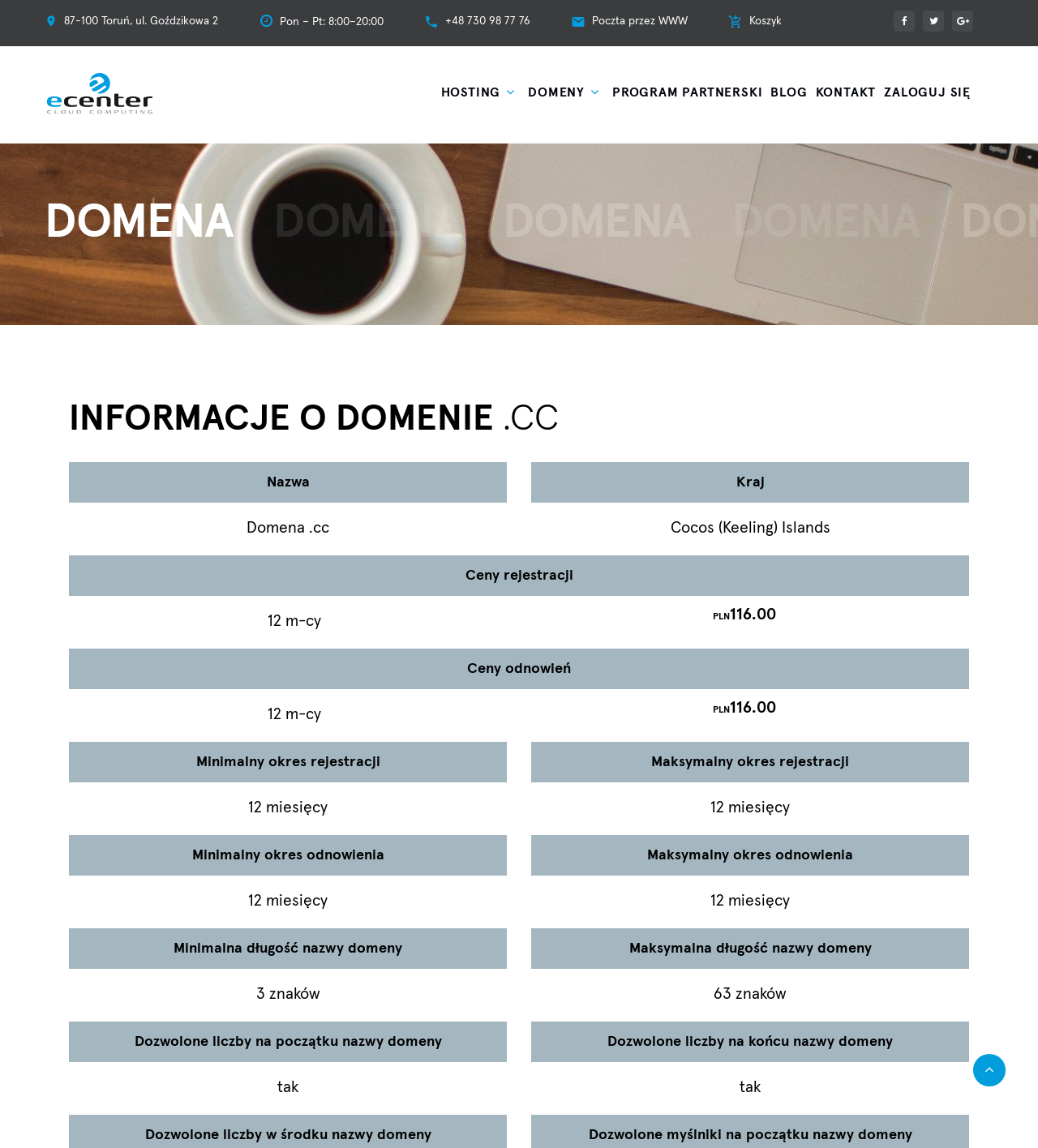What is the minimum registration period for the domain?
Provide a fully detailed and comprehensive answer to the question.

The minimum registration period for the domain can be found in the StaticText element, which is '12 miesięcy', located below the heading 'Minimalny okres rejestracji'.